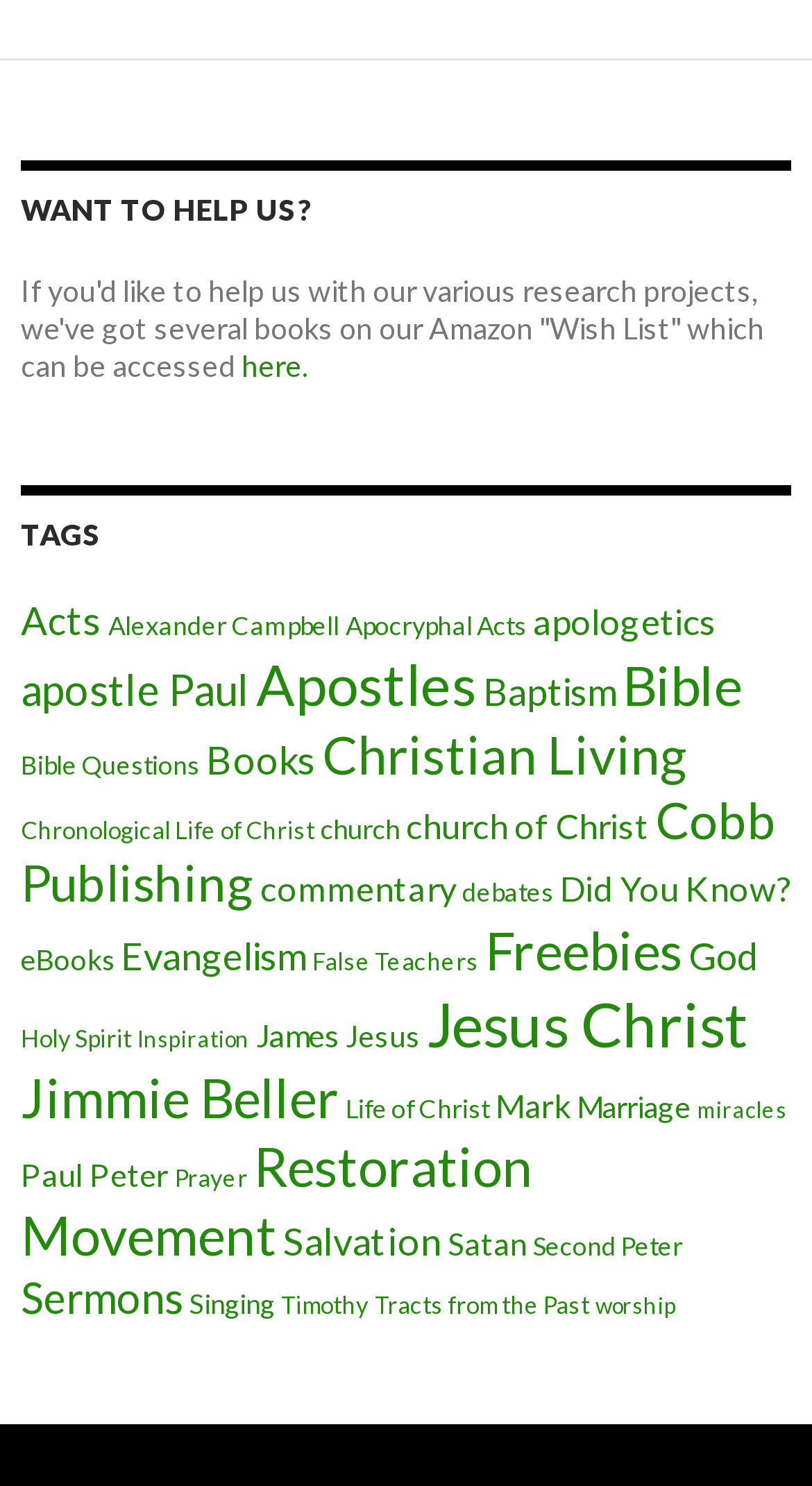How many research projects can be helped with?
Provide a short answer using one word or a brief phrase based on the image.

several